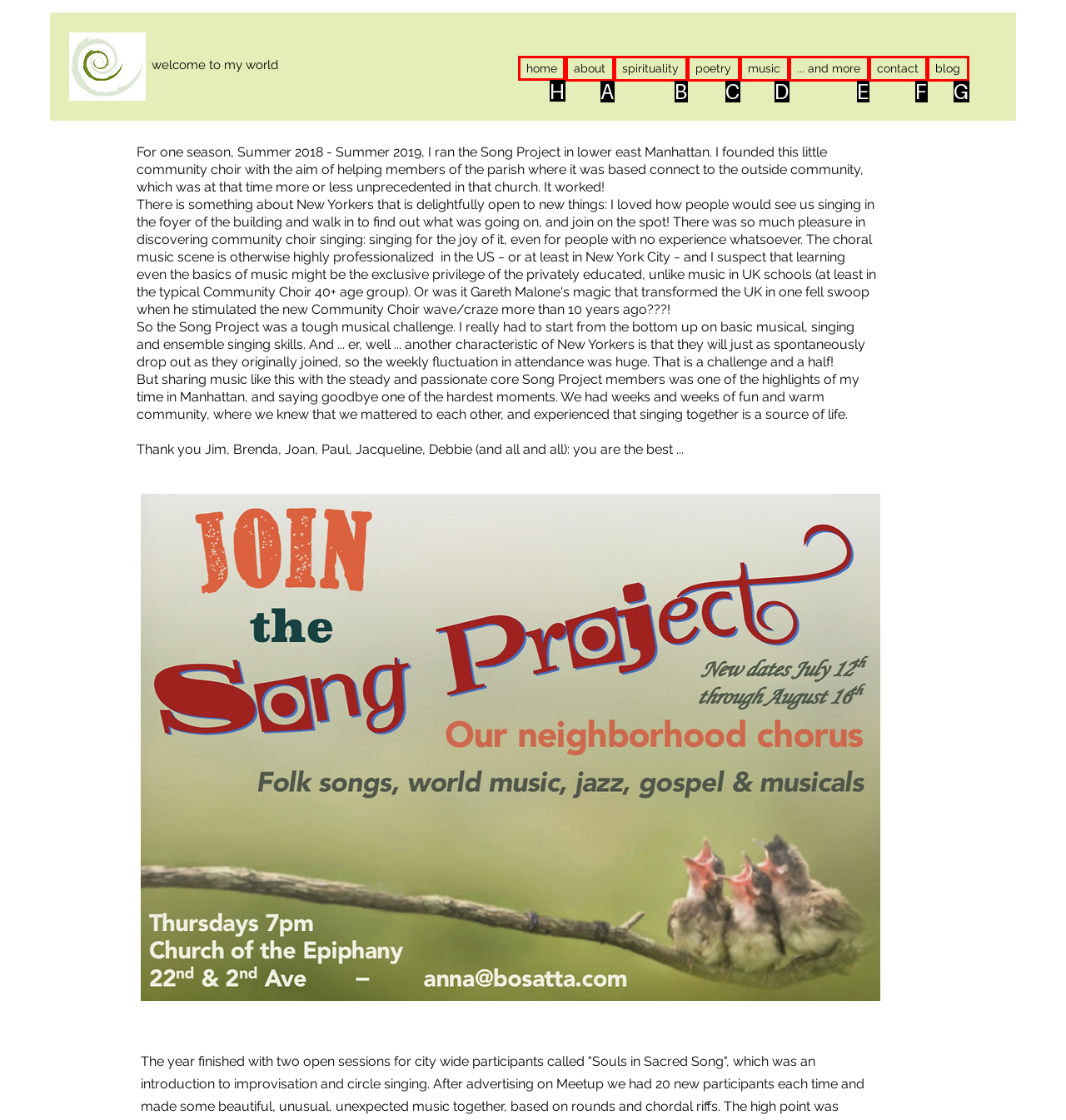Point out the correct UI element to click to carry out this instruction: click the 'home' link
Answer with the letter of the chosen option from the provided choices directly.

H